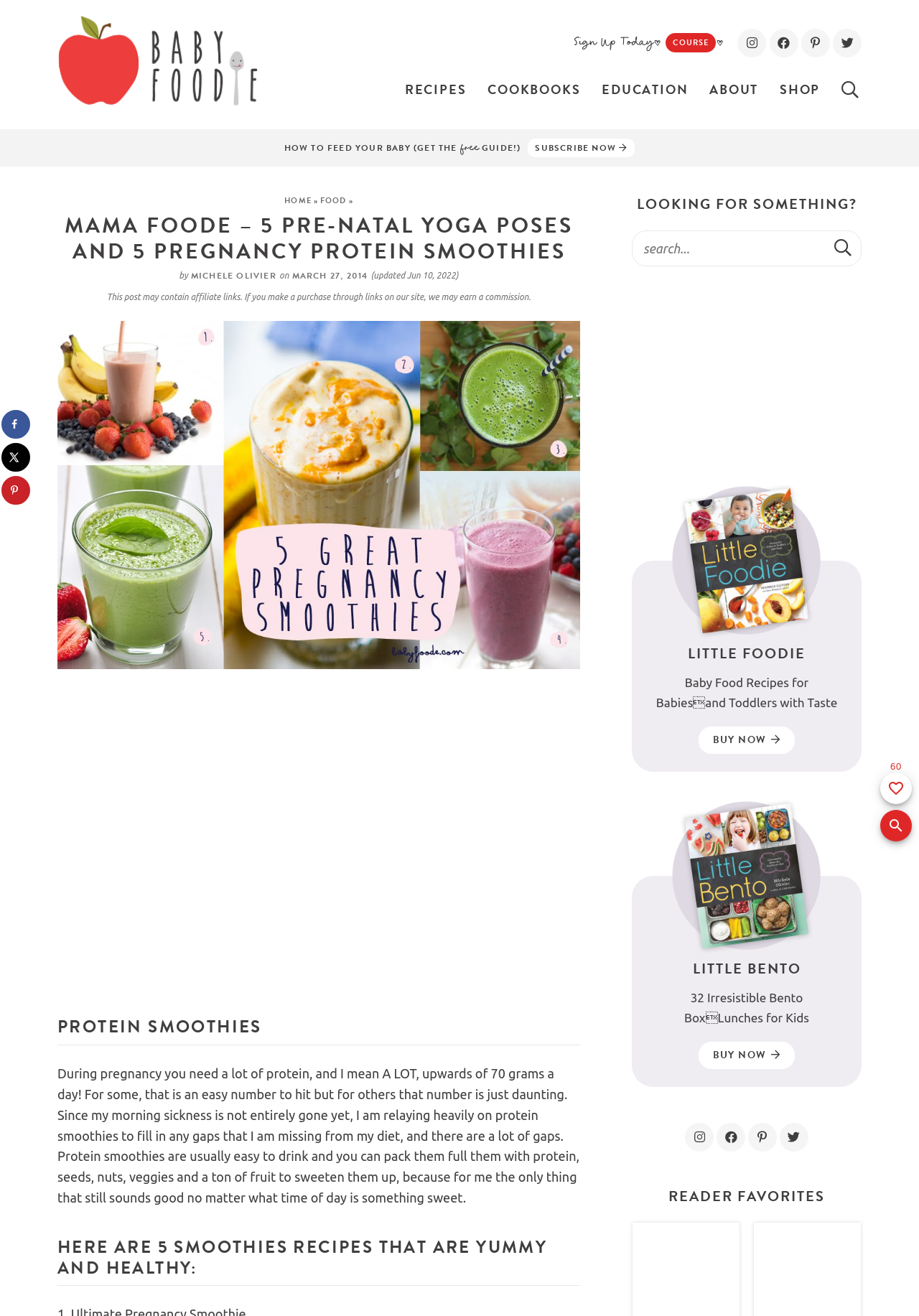Predict the bounding box coordinates of the area that should be clicked to accomplish the following instruction: "Search for something". The bounding box coordinates should consist of four float numbers between 0 and 1, i.e., [left, top, right, bottom].

None